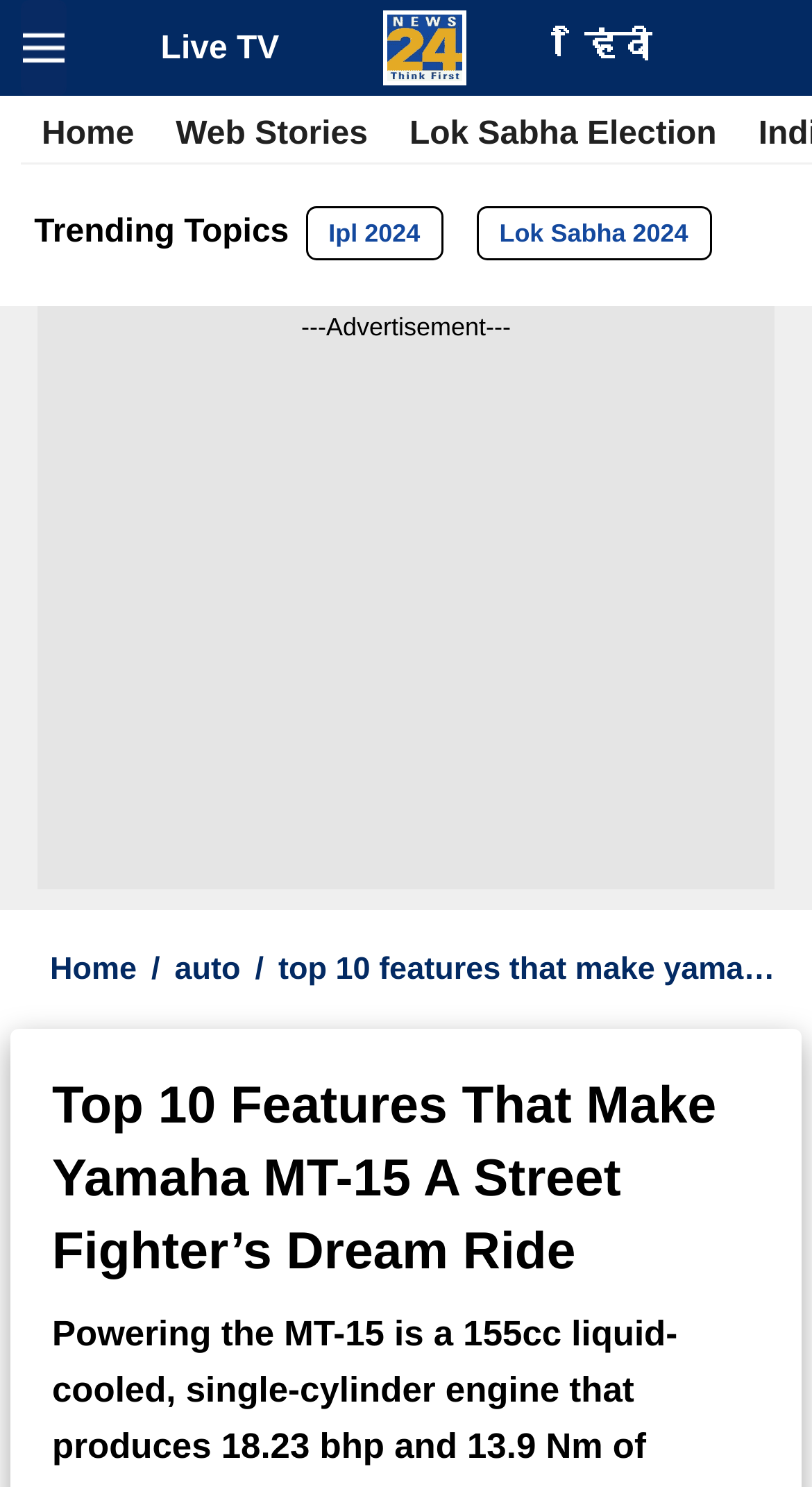Please mark the clickable region by giving the bounding box coordinates needed to complete this instruction: "Read about Ipl 2024".

[0.376, 0.139, 0.546, 0.175]